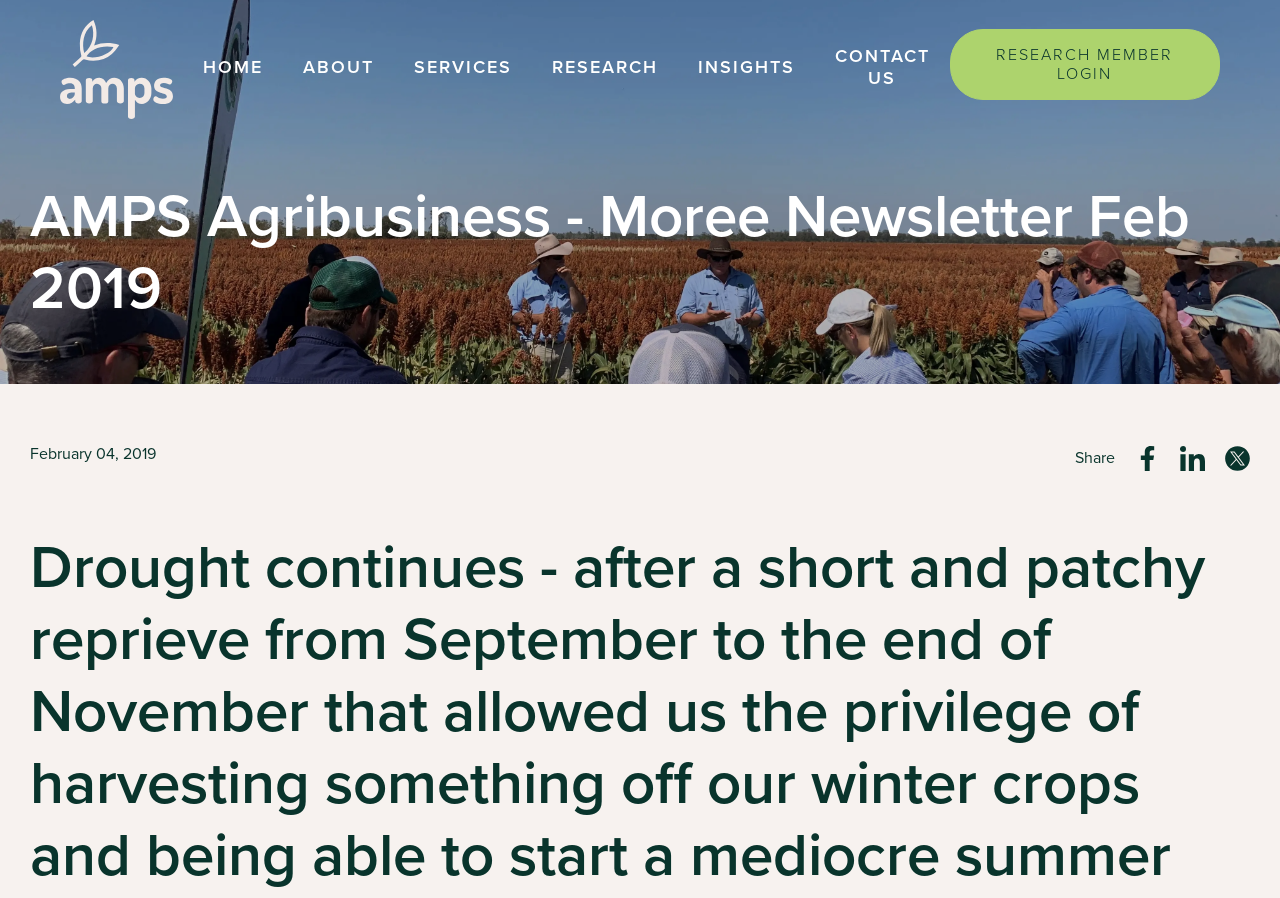Please identify the bounding box coordinates of the element's region that I should click in order to complete the following instruction: "View ABOUT page". The bounding box coordinates consist of four float numbers between 0 and 1, i.e., [left, top, right, bottom].

[0.237, 0.047, 0.292, 0.108]